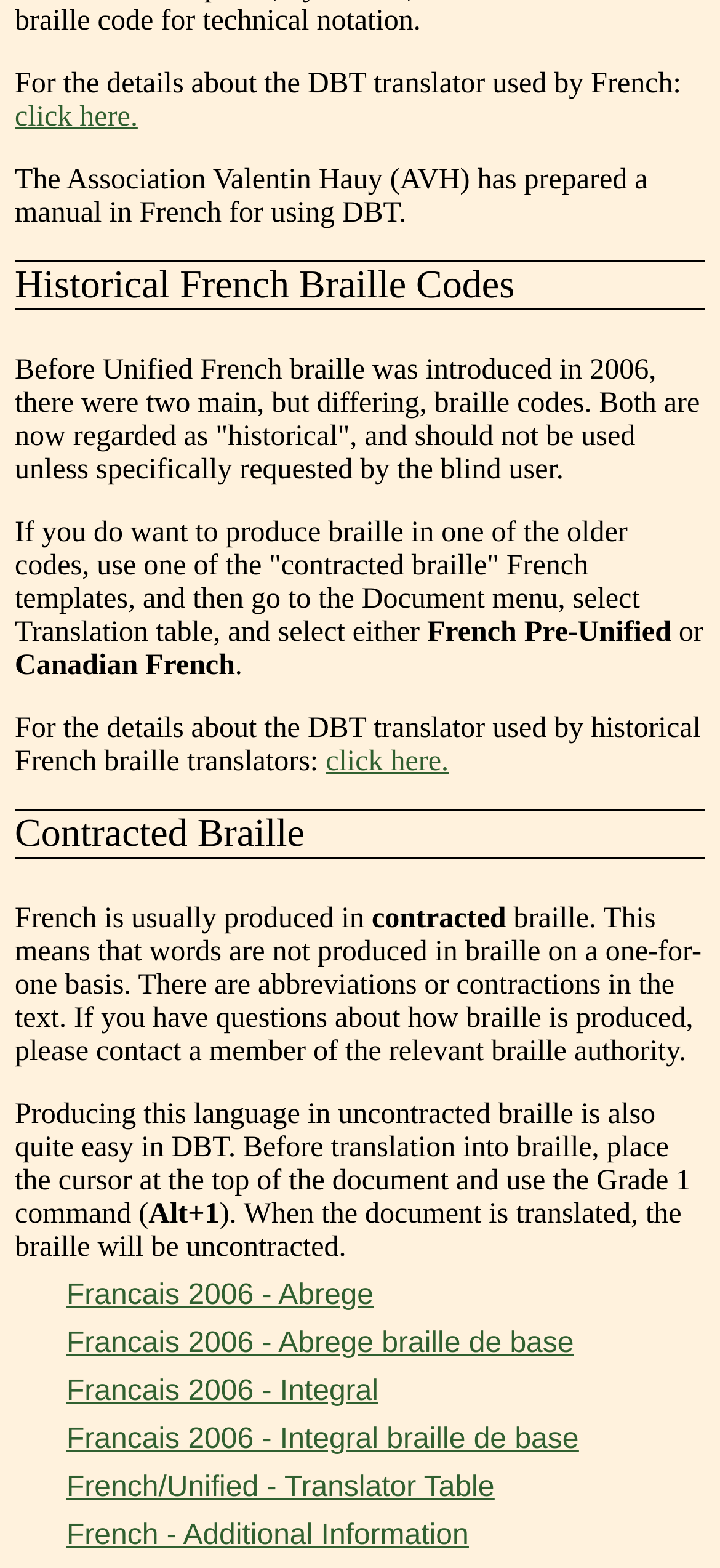Please specify the bounding box coordinates of the area that should be clicked to accomplish the following instruction: "view French/Unified - Translator Table". The coordinates should consist of four float numbers between 0 and 1, i.e., [left, top, right, bottom].

[0.092, 0.938, 0.687, 0.958]